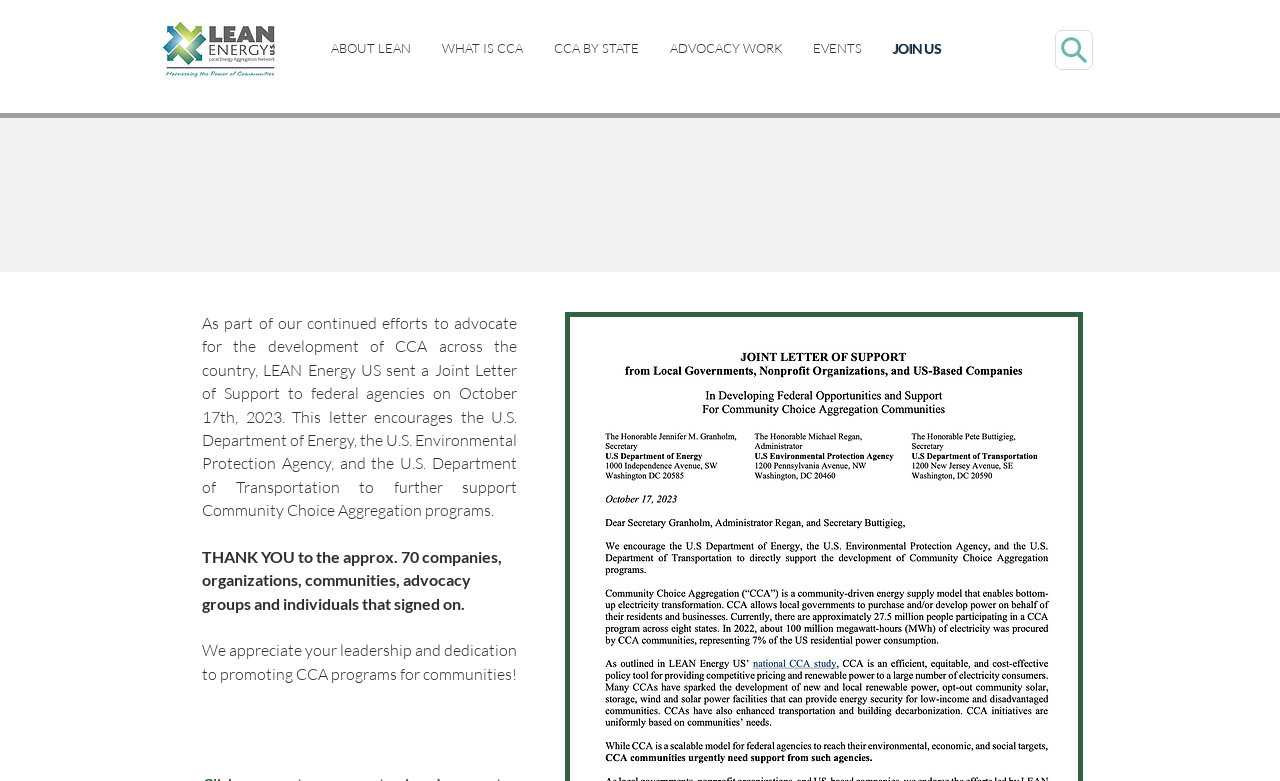Respond with a single word or short phrase to the following question: 
What is the purpose of the joint letter?

To support CCA programs